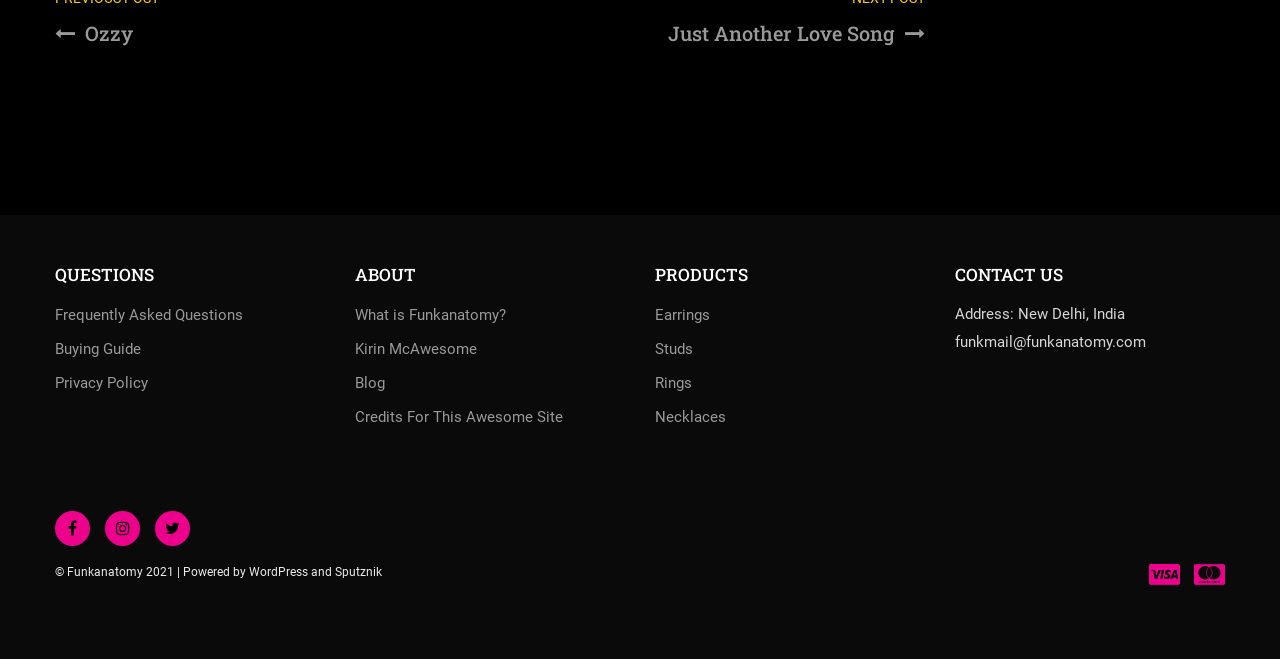Please identify the bounding box coordinates of the clickable element to fulfill the following instruction: "Search for something". The coordinates should be four float numbers between 0 and 1, i.e., [left, top, right, bottom].

None